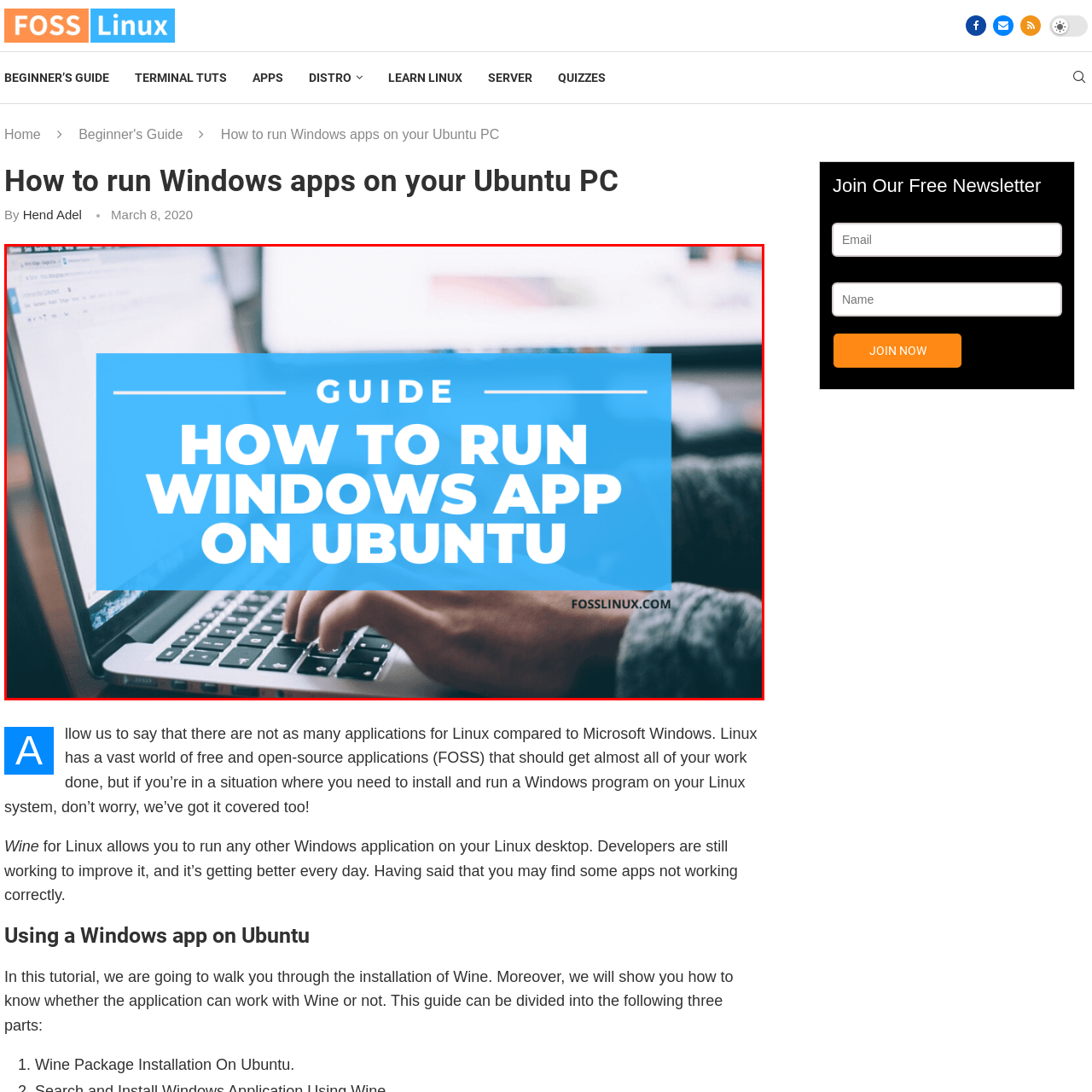Please look at the image highlighted by the red box, What is the aesthetic of the background?
 Provide your answer using a single word or phrase.

Modern and tech-focused